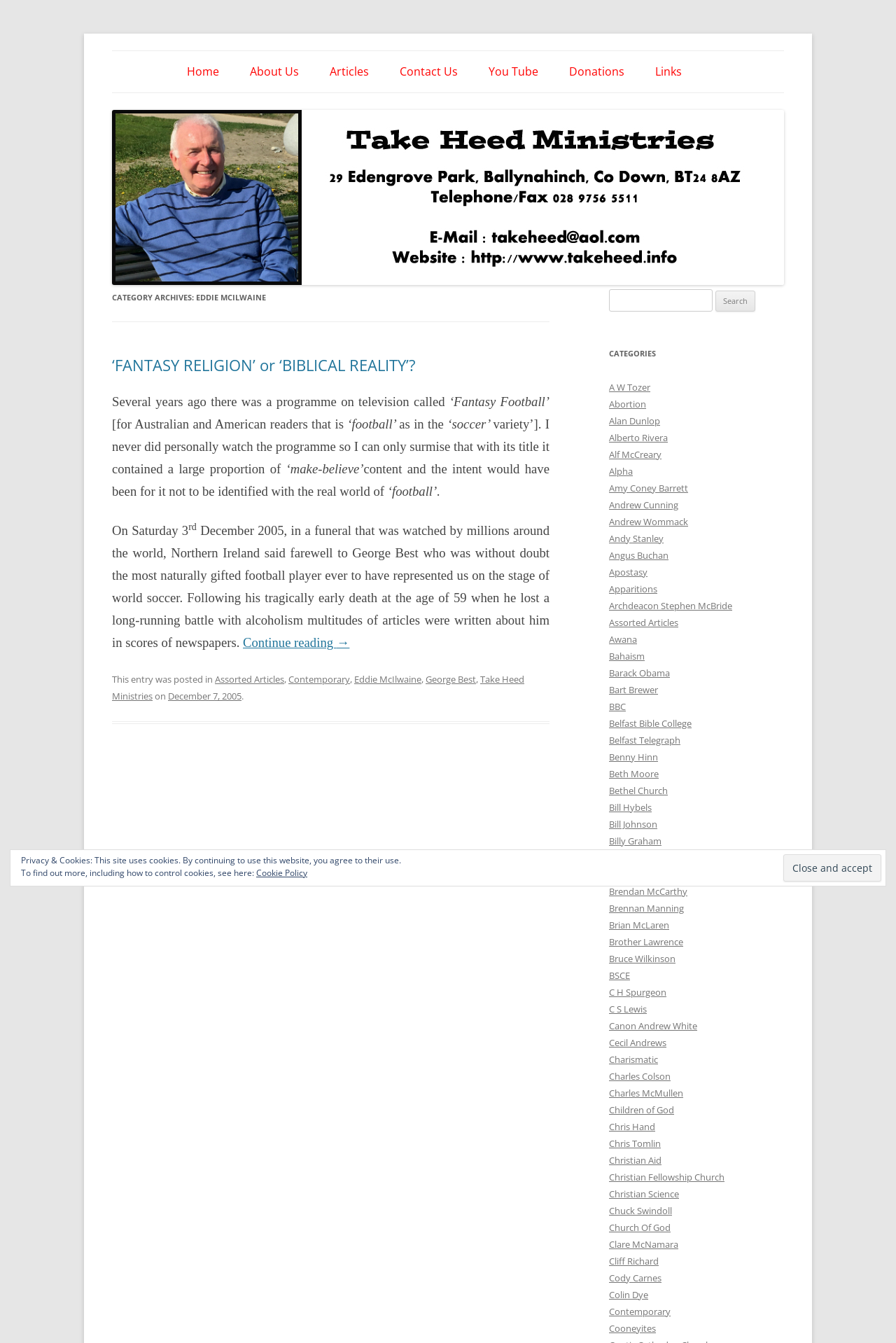Identify the coordinates of the bounding box for the element that must be clicked to accomplish the instruction: "Click on the 'Assorted Articles' category".

[0.68, 0.459, 0.757, 0.468]